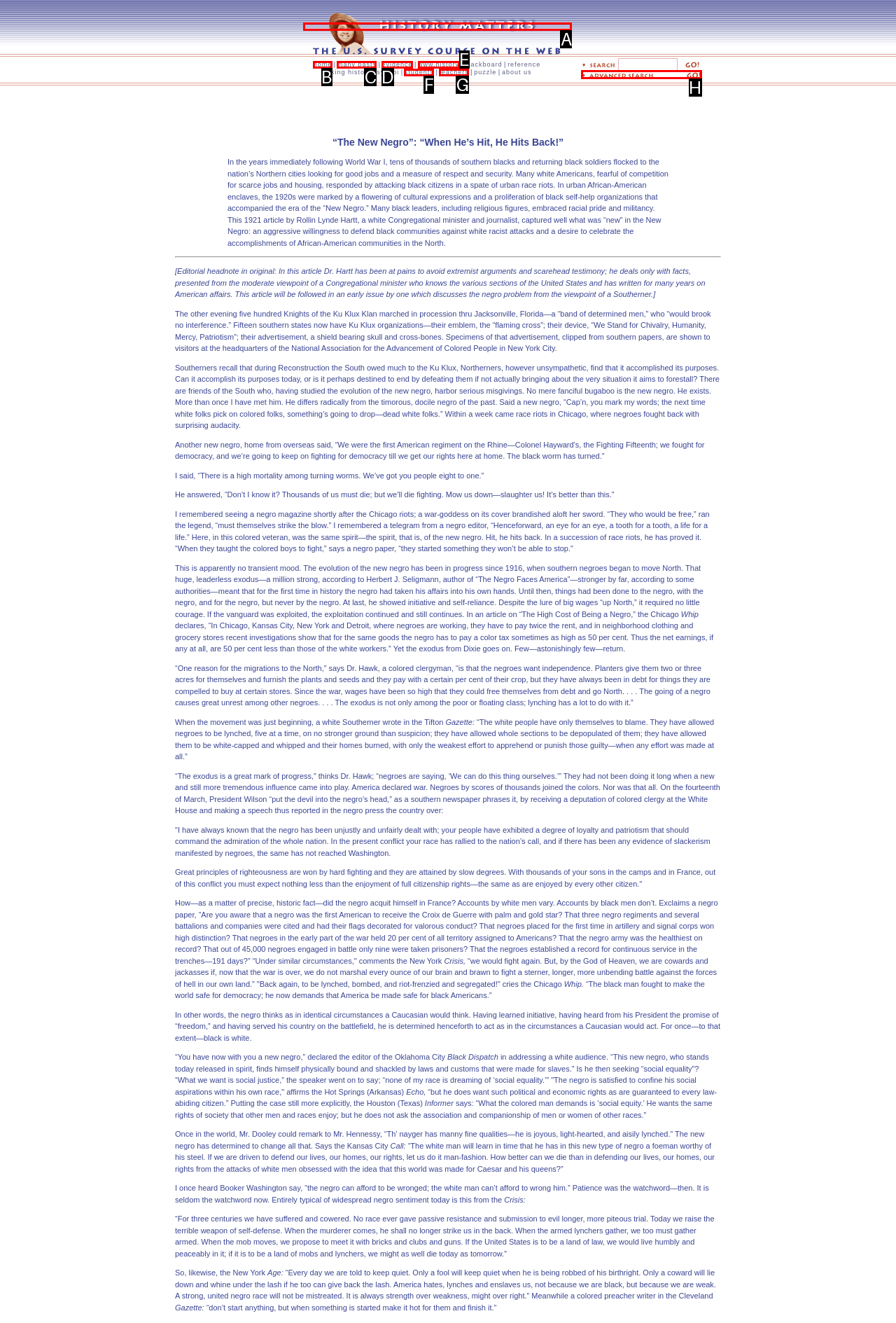Which option should you click on to fulfill this task: Visit the Canadian Filipino Net homepage? Answer with the letter of the correct choice.

None